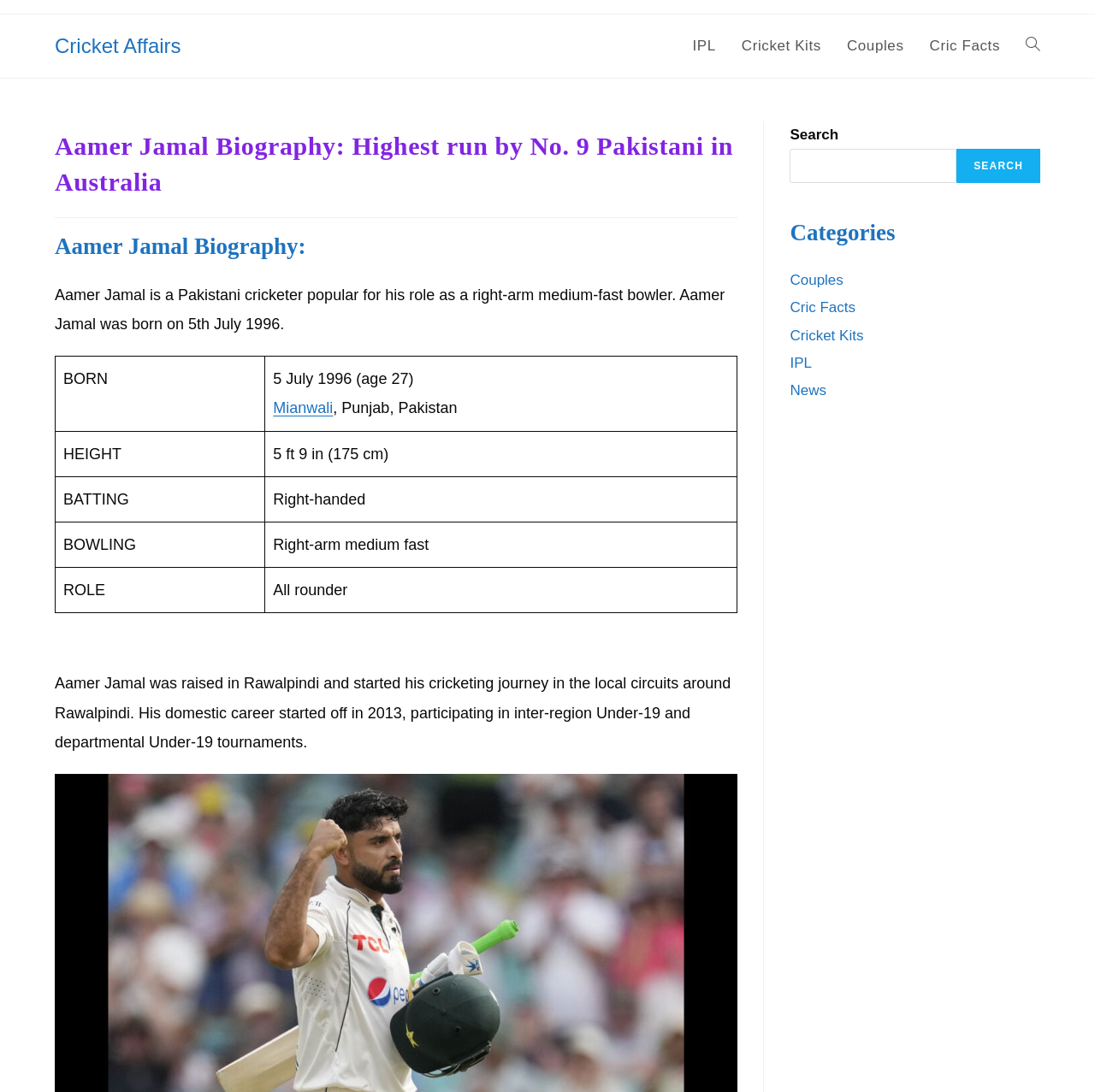Please locate the bounding box coordinates for the element that should be clicked to achieve the following instruction: "Click on the 'Further Reading' link". Ensure the coordinates are given as four float numbers between 0 and 1, i.e., [left, top, right, bottom].

None